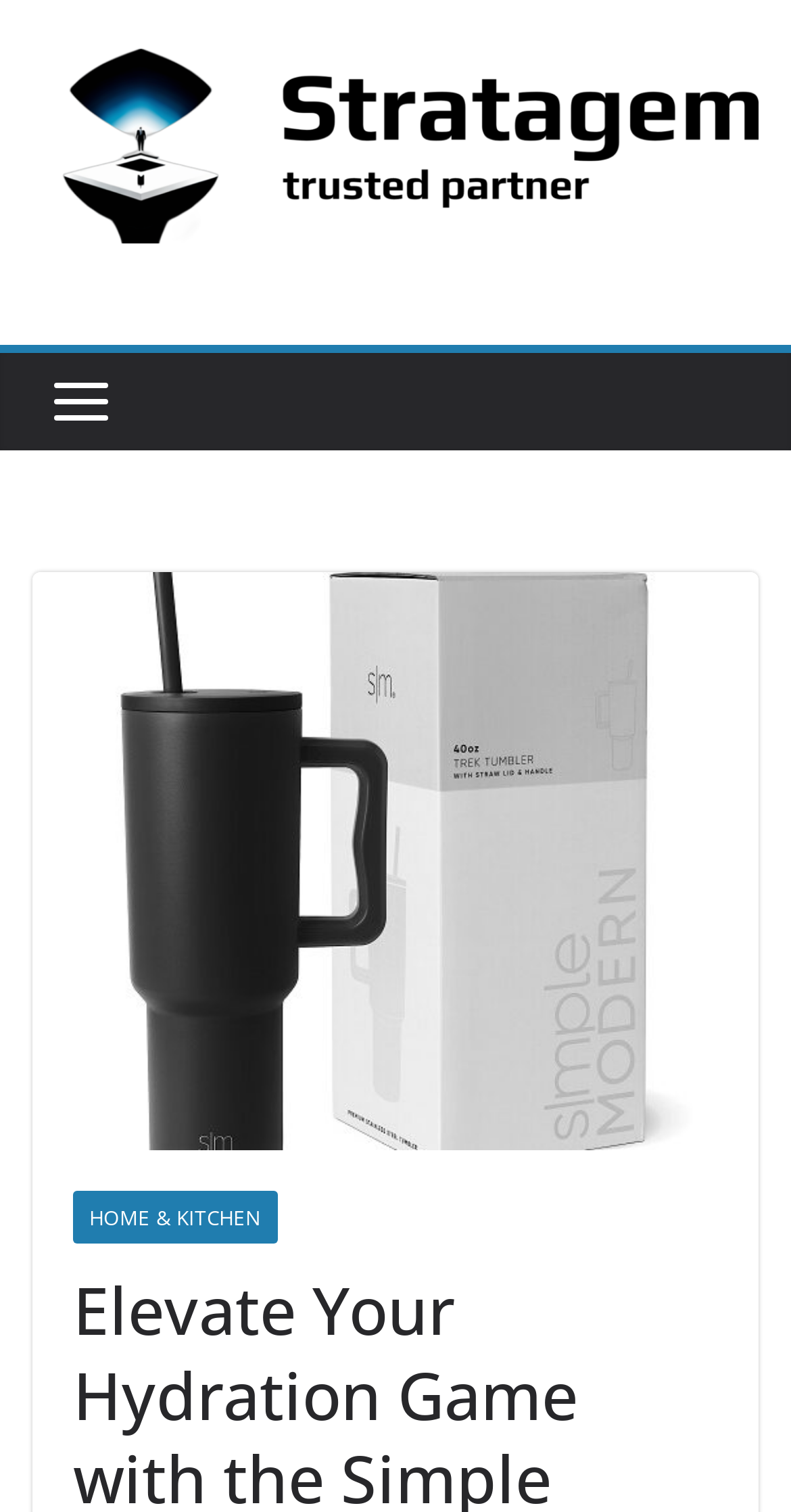Bounding box coordinates must be specified in the format (top-left x, top-left y, bottom-right x, bottom-right y). All values should be floating point numbers between 0 and 1. What are the bounding box coordinates of the UI element described as: Home & Kitchen

[0.092, 0.788, 0.351, 0.822]